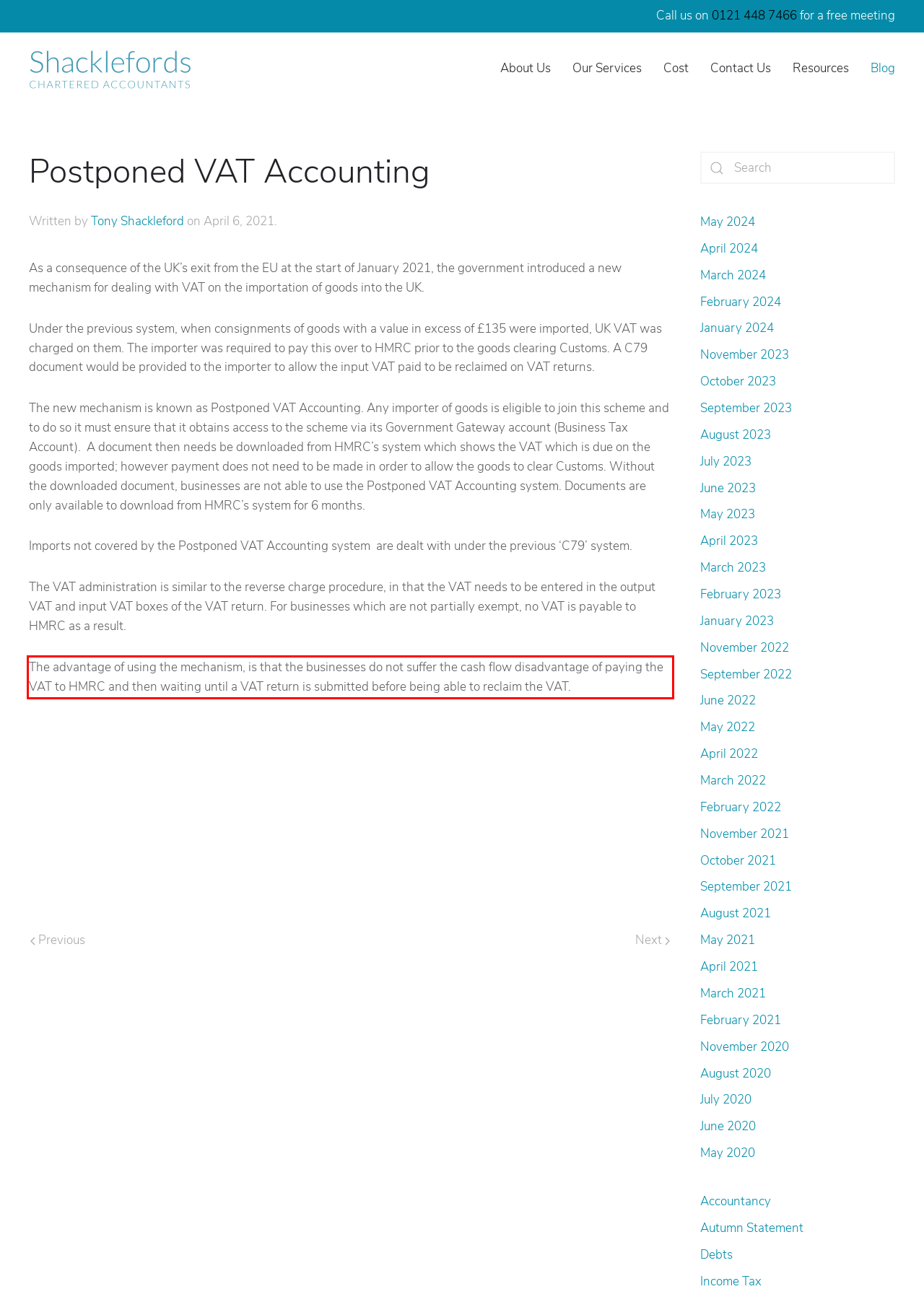Review the screenshot of the webpage and recognize the text inside the red rectangle bounding box. Provide the extracted text content.

The advantage of using the mechanism, is that the businesses do not suffer the cash flow disadvantage of paying the VAT to HMRC and then waiting until a VAT return is submitted before being able to reclaim the VAT.